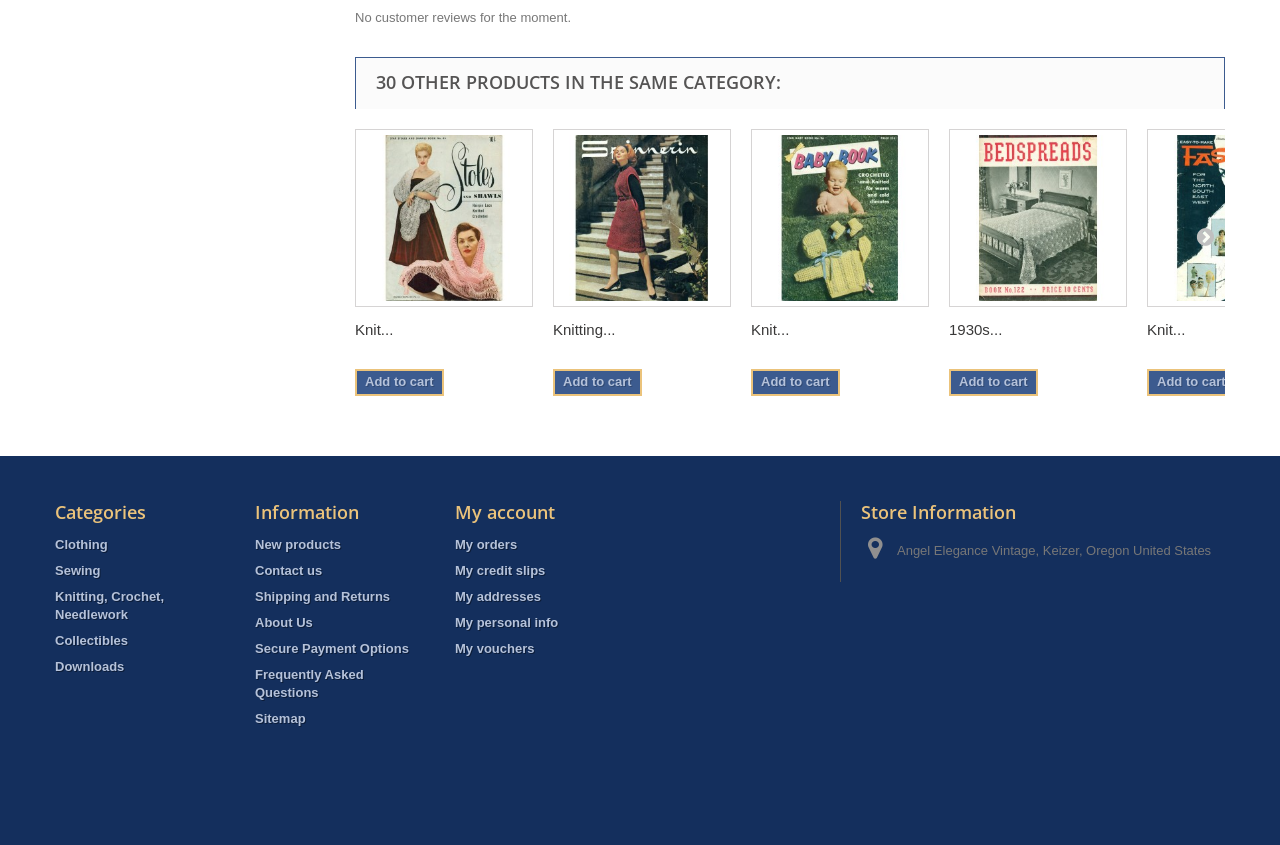Please identify the bounding box coordinates for the region that you need to click to follow this instruction: "View Knit Crochet Hairpin Lace Patterns".

[0.277, 0.153, 0.416, 0.363]